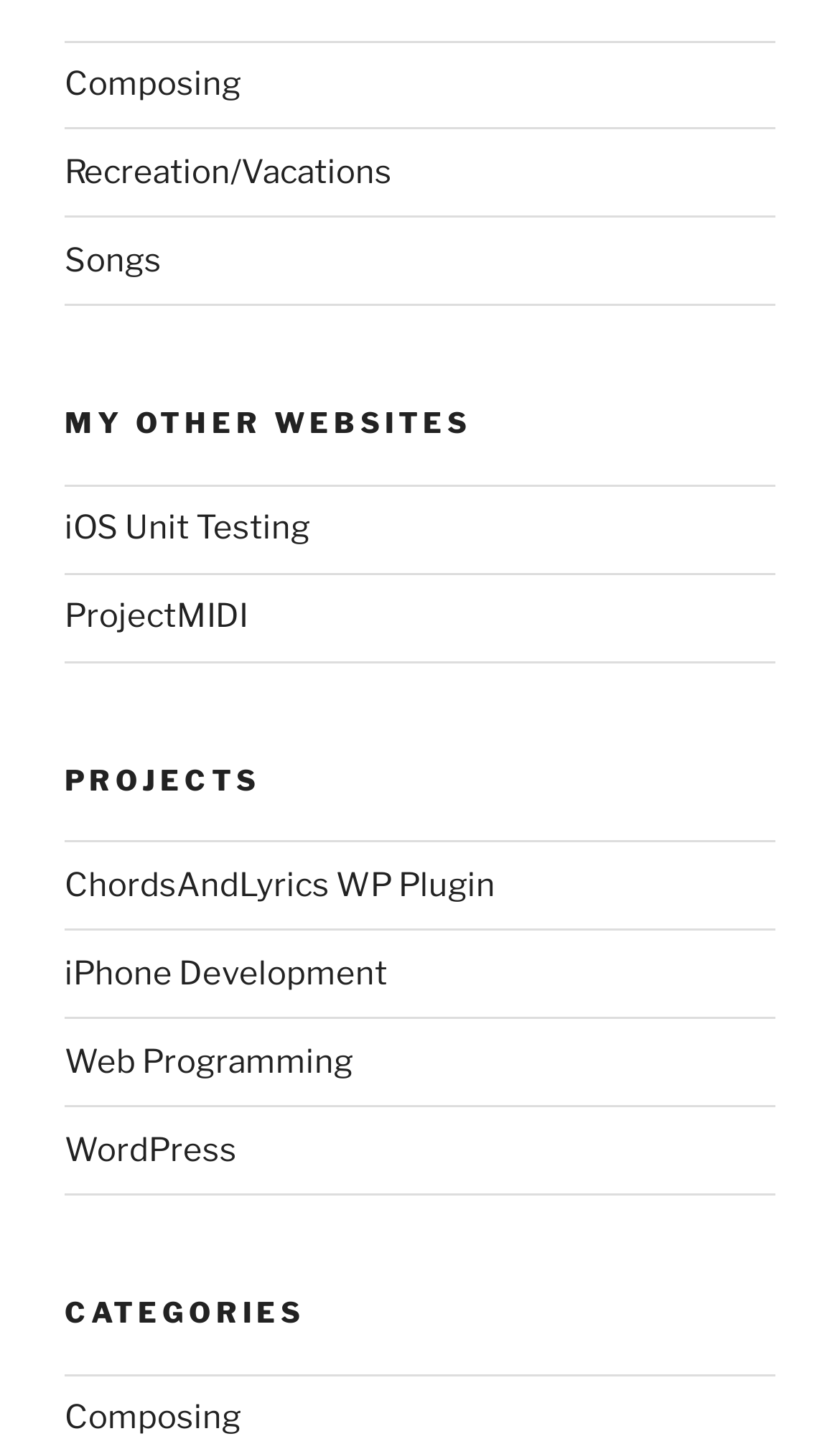Using the webpage screenshot, find the UI element described by Composing. Provide the bounding box coordinates in the format (top-left x, top-left y, bottom-right x, bottom-right y), ensuring all values are floating point numbers between 0 and 1.

[0.077, 0.045, 0.287, 0.071]